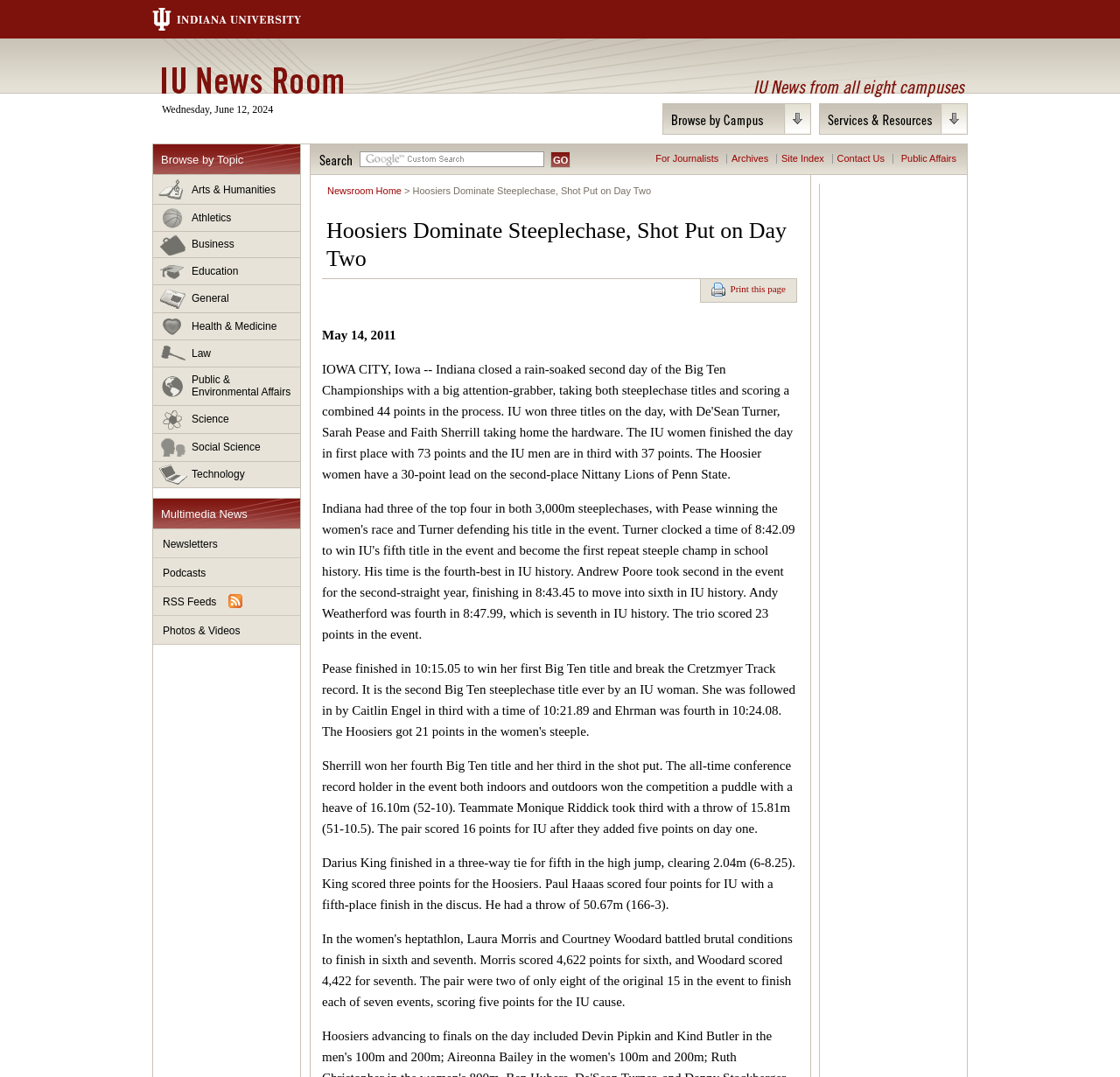Please specify the bounding box coordinates of the region to click in order to perform the following instruction: "Read news about Athletics".

[0.137, 0.19, 0.268, 0.215]